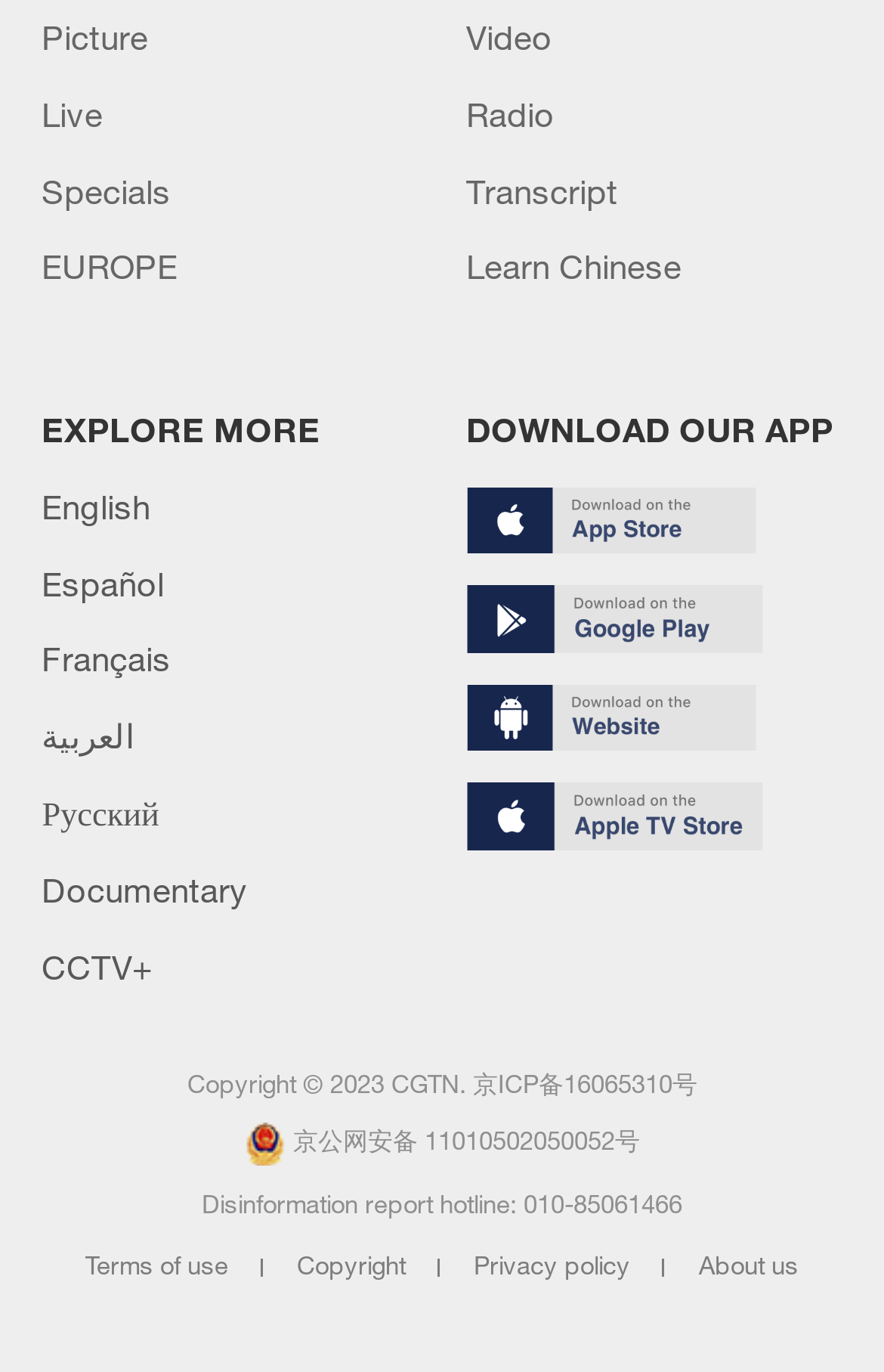Find the bounding box of the UI element described as follows: "Terms of use".

[0.068, 0.911, 0.294, 0.934]